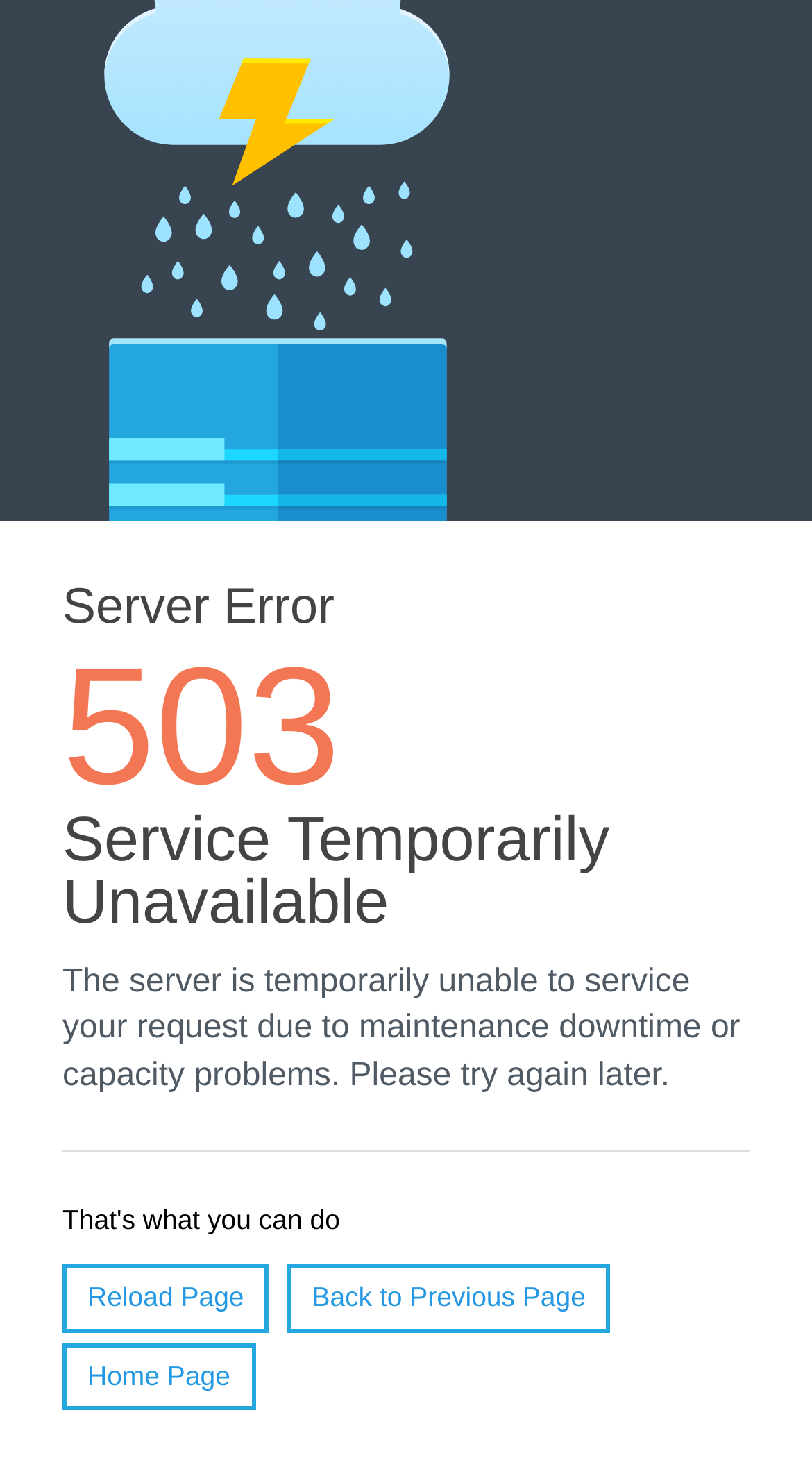Locate the UI element described as follows: "Reload Page". Return the bounding box coordinates as four float numbers between 0 and 1 in the order [left, top, right, bottom].

[0.077, 0.853, 0.331, 0.898]